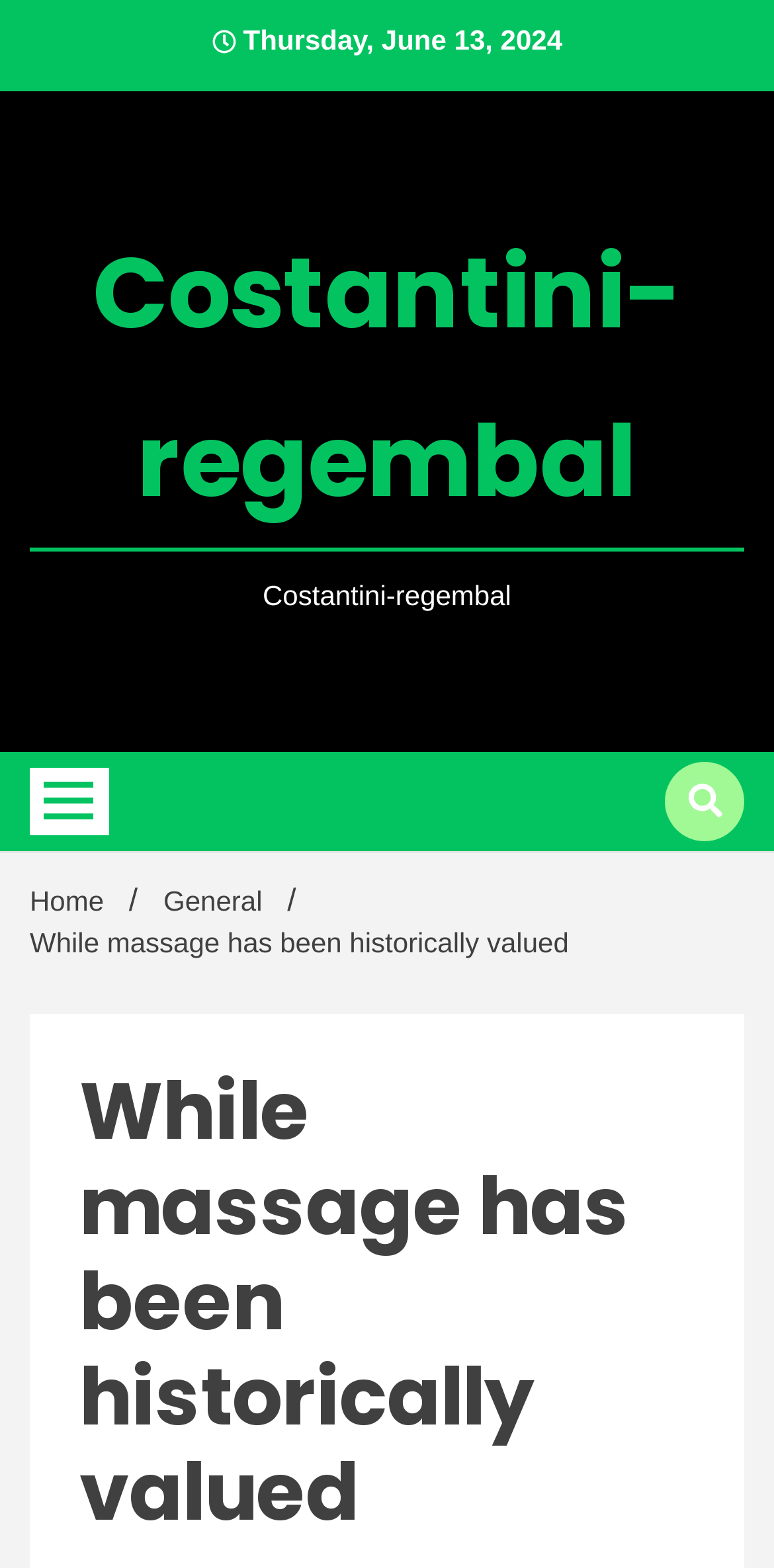What is the name of the link above the button?
Look at the image and answer with only one word or phrase.

Costantini-regembal